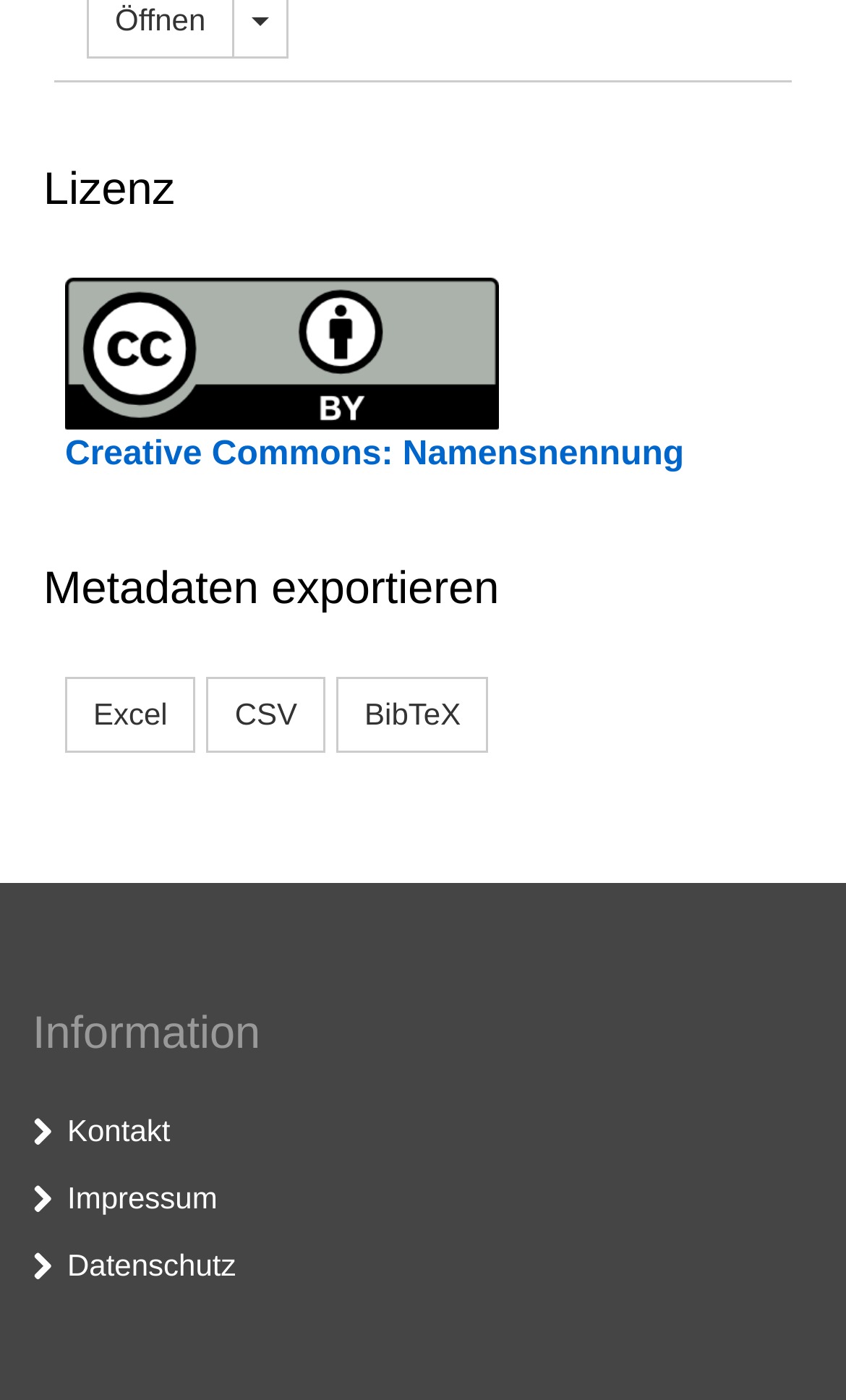Please identify the bounding box coordinates of the clickable element to fulfill the following instruction: "View imprint". The coordinates should be four float numbers between 0 and 1, i.e., [left, top, right, bottom].

[0.079, 0.843, 0.257, 0.868]